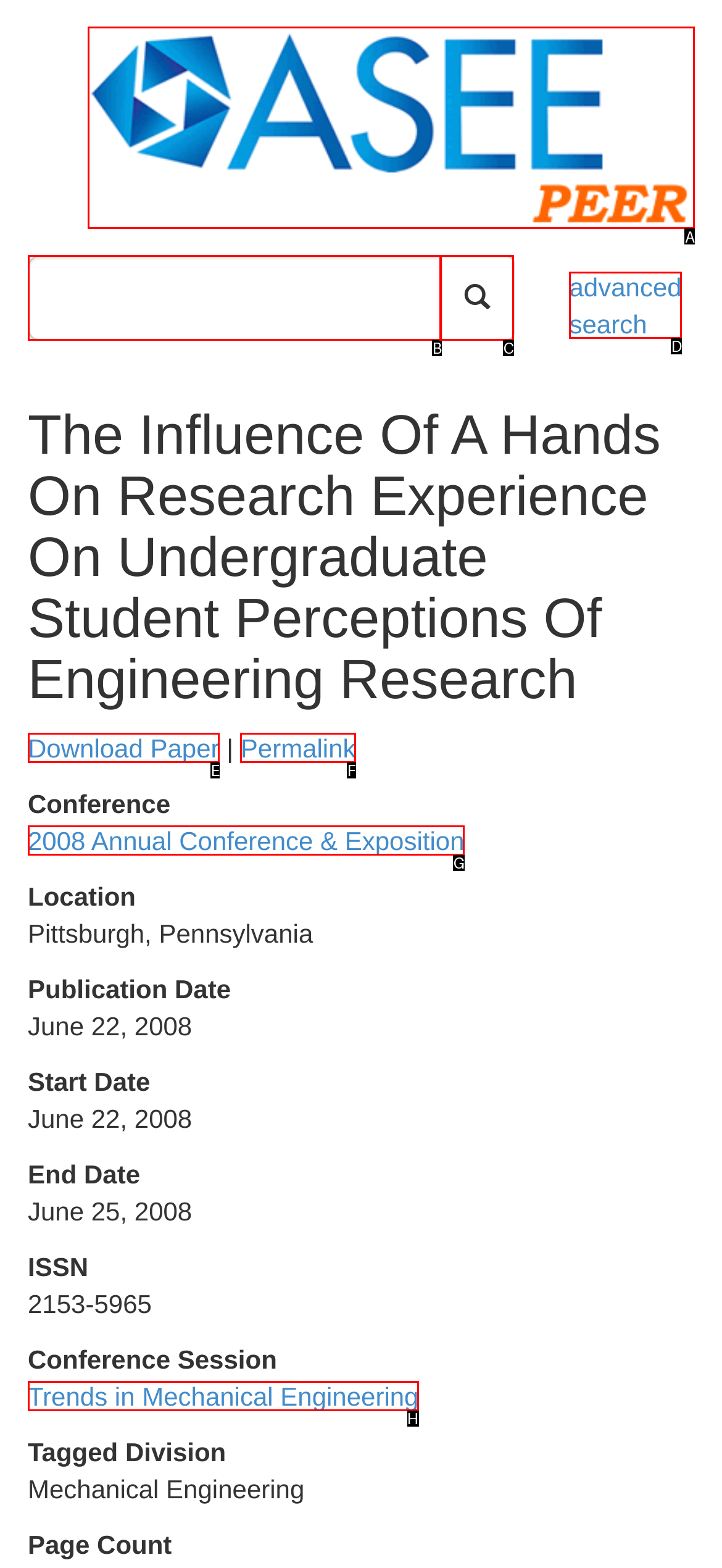Select the correct UI element to click for this task: Click the Asee peer logo.
Answer using the letter from the provided options.

A